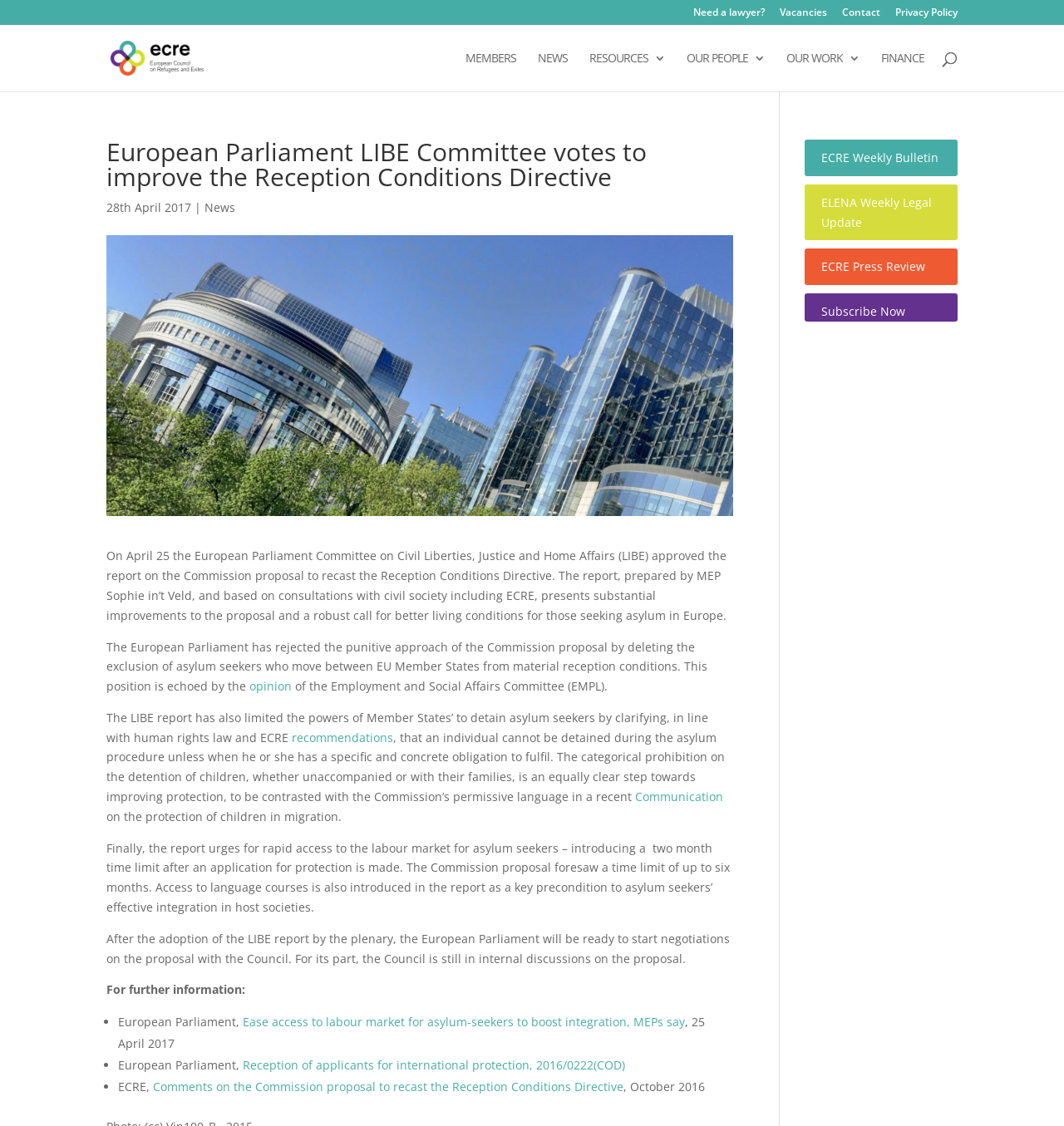Detail the features and information presented on the webpage.

The webpage is about the European Council on Refugees and Exiles (ECRE) and its activities related to refugees and asylum seekers. At the top of the page, there are several links to different sections of the website, including "Need a lawyer?", "Vacancies", "Contact", and "Privacy Policy". Below these links, there is a logo of ECRE with a link to the organization's homepage.

The main content of the page is an article about the European Parliament LIBE Committee's vote to improve the Reception Conditions Directive. The article is divided into several paragraphs, with headings and links to related news articles and resources. The text describes the improvements to the proposal, including the deletion of the exclusion of asylum seekers who move between EU Member States from material reception conditions, and the limitation of Member States' powers to detain asylum seekers.

On the right side of the page, there are several links to other resources, including the ECRE Weekly Bulletin, ELENA Weekly Legal Update, and ECRE Press Review. There is also a link to subscribe to these resources.

At the bottom of the page, there are three bullet points with links to further information, including a European Parliament article, a European Parliament report, and ECRE's comments on the Commission proposal to recast the Reception Conditions Directive.